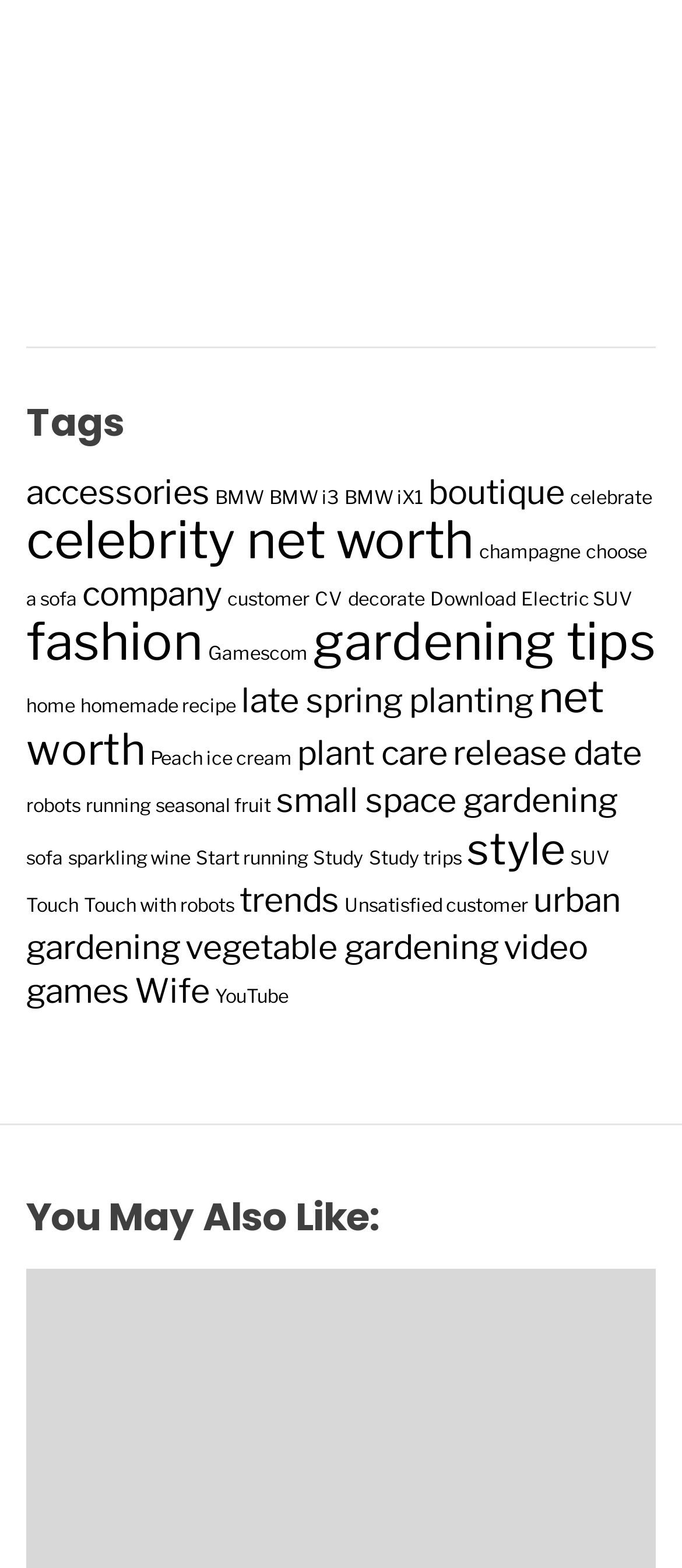Identify the bounding box coordinates of the area that should be clicked in order to complete the given instruction: "Read about 'style'". The bounding box coordinates should be four float numbers between 0 and 1, i.e., [left, top, right, bottom].

[0.685, 0.525, 0.828, 0.558]